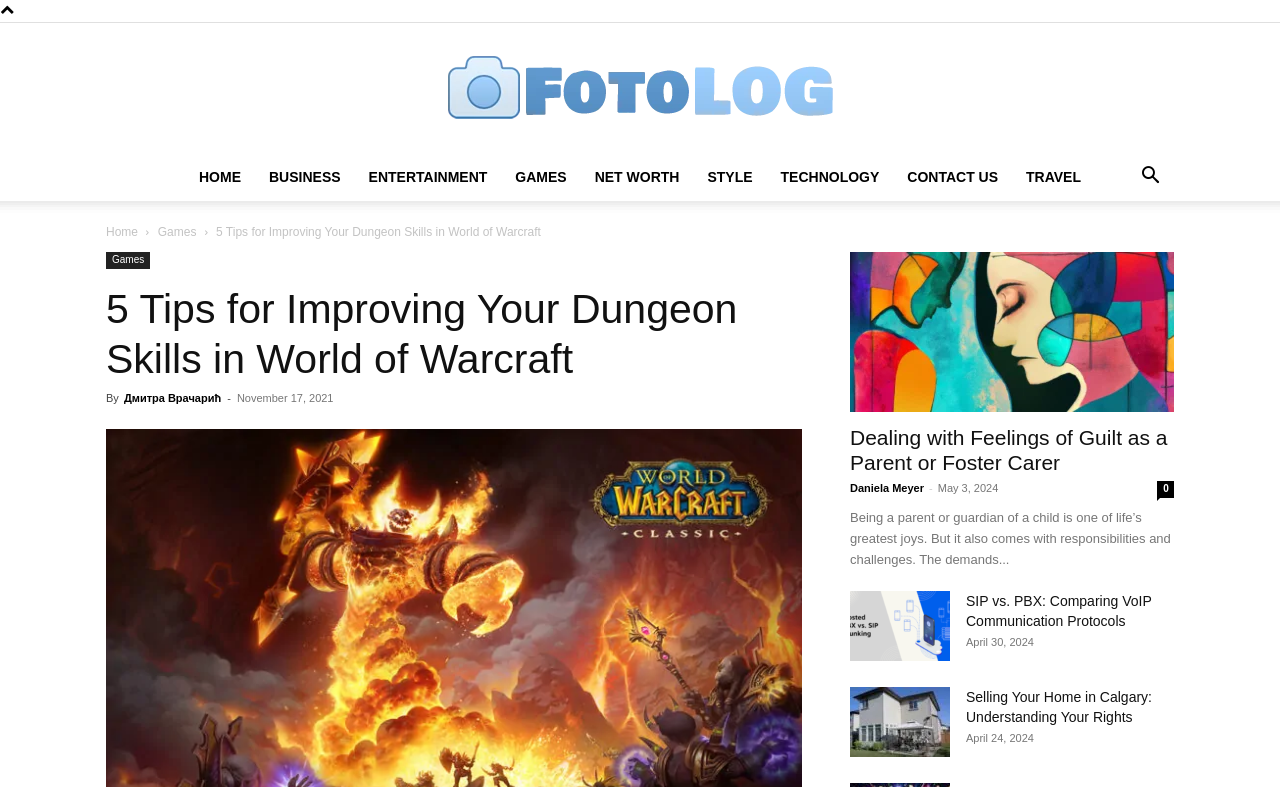Identify the bounding box of the UI element described as follows: "Дмитра Врачарић". Provide the coordinates as four float numbers in the range of 0 to 1 [left, top, right, bottom].

[0.097, 0.498, 0.173, 0.513]